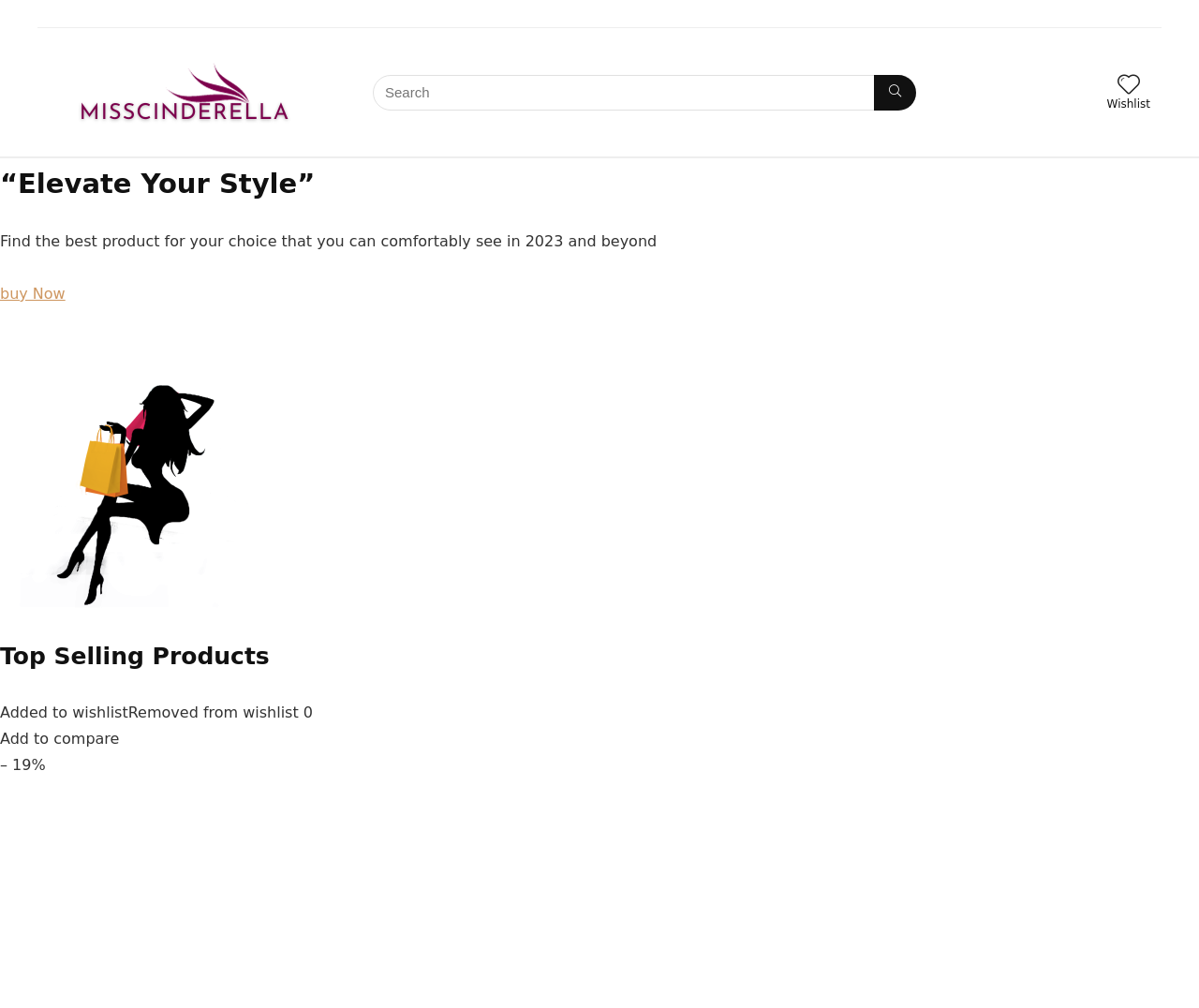Utilize the information from the image to answer the question in detail:
What is the theme of the webpage?

The heading '“Elevate Your Style”' suggests that the theme of the webpage is related to fashion or style, and the presence of product-related elements reinforces this idea.